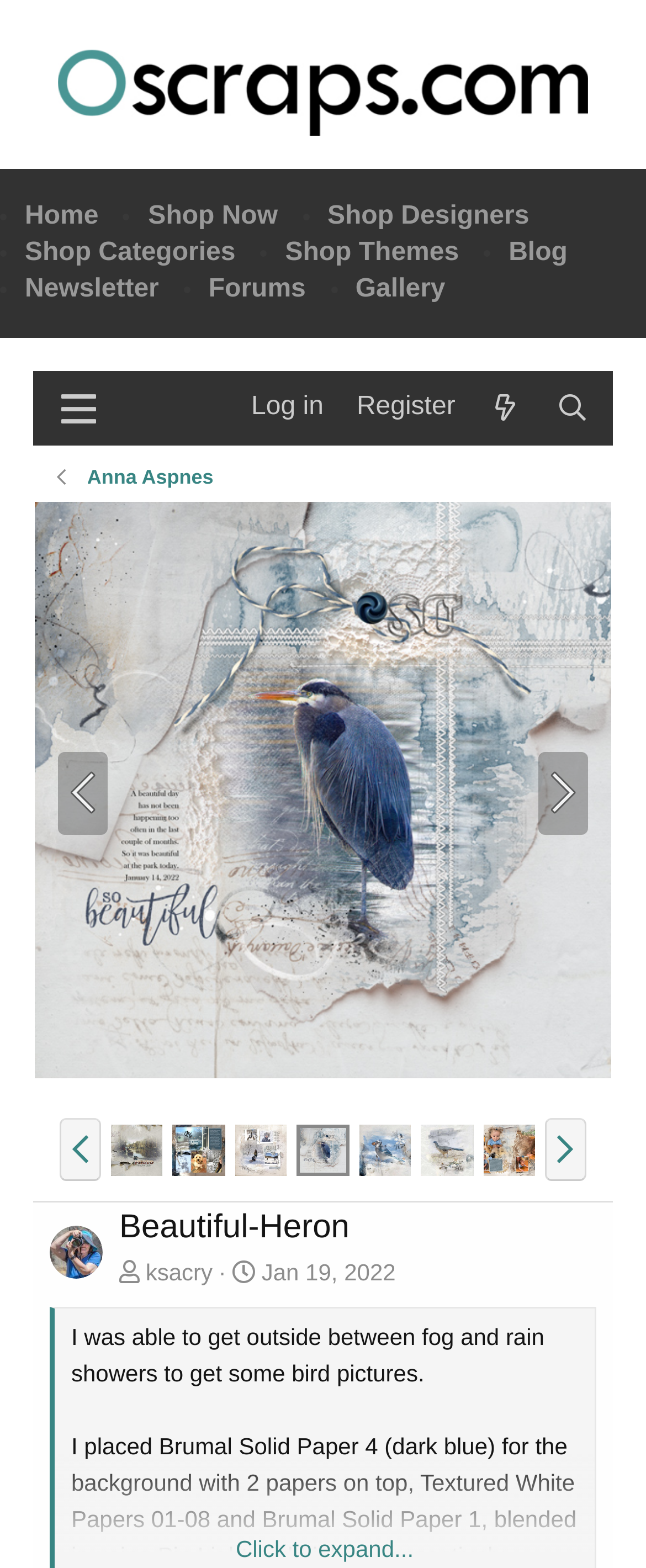Where is the 'Search' link located?
Give a one-word or short-phrase answer derived from the screenshot.

Top right